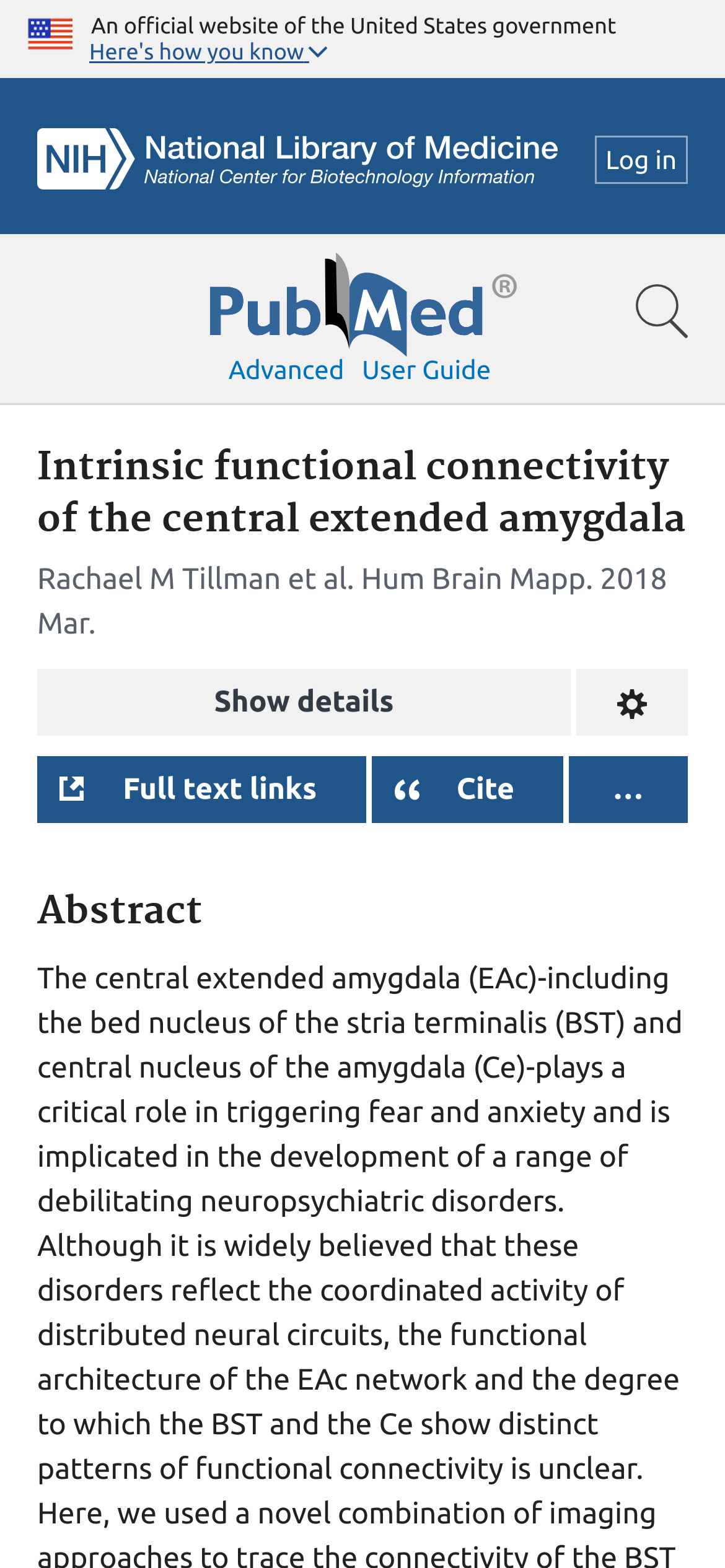Answer the following query concisely with a single word or phrase:
What is the purpose of the 'Show details' button?

To show article details